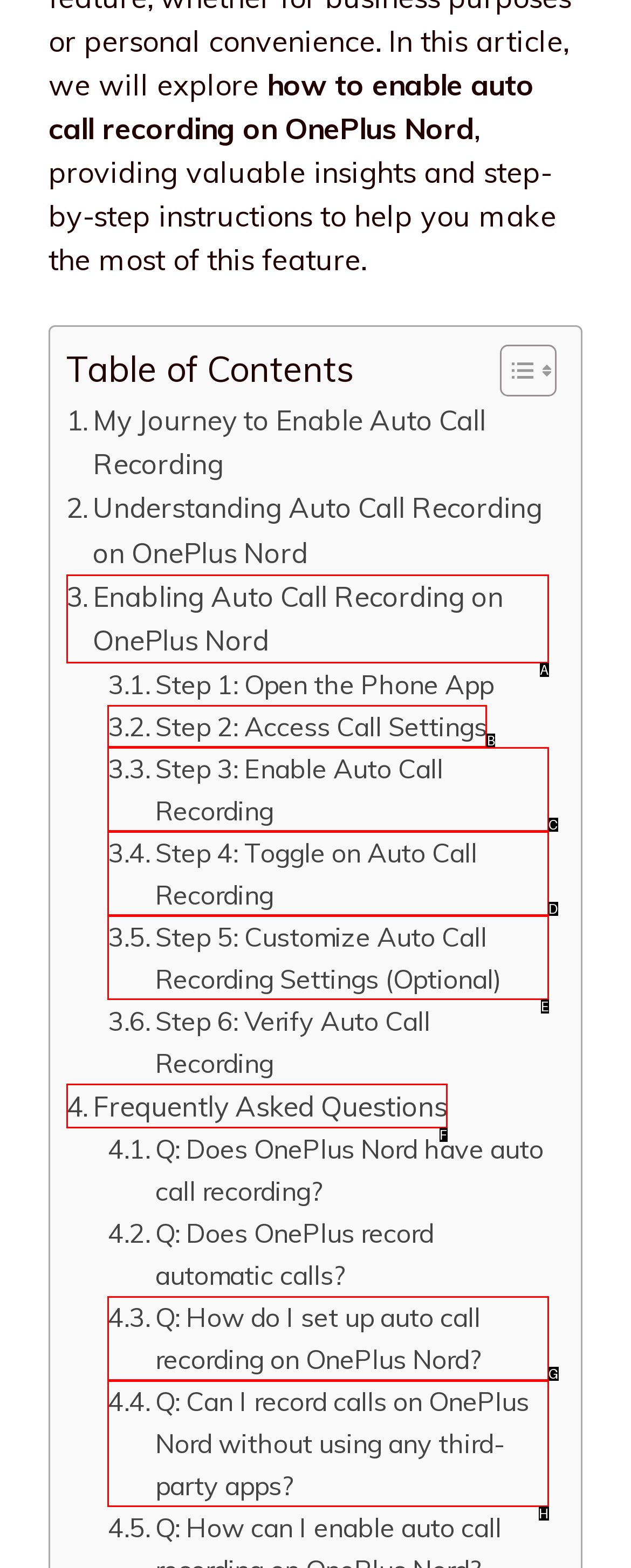Tell me which one HTML element best matches the description: Frequently Asked Questions
Answer with the option's letter from the given choices directly.

F